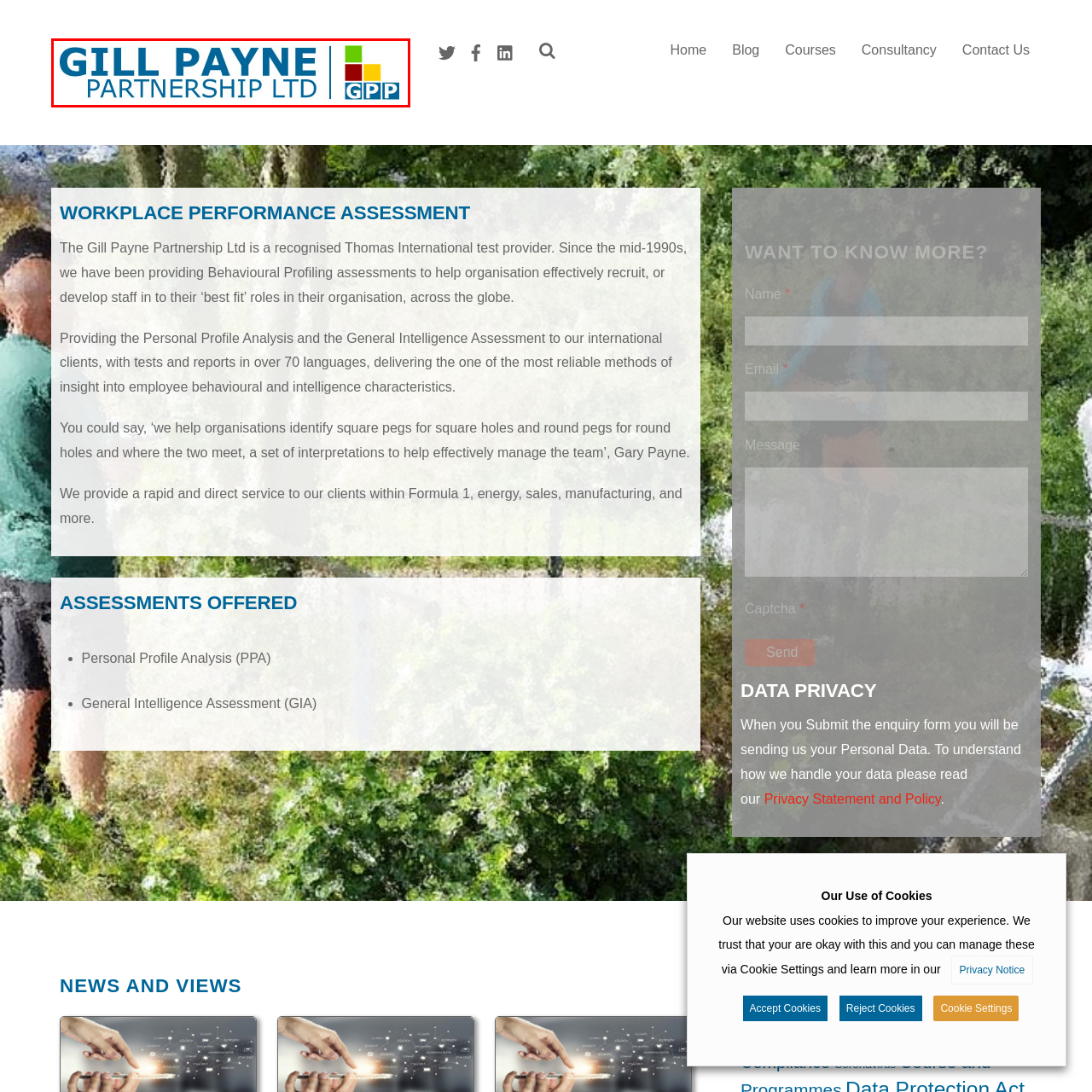View the area enclosed by the red box, What does the logo serve as? Respond using one word or phrase.

Brand identifier and expertise